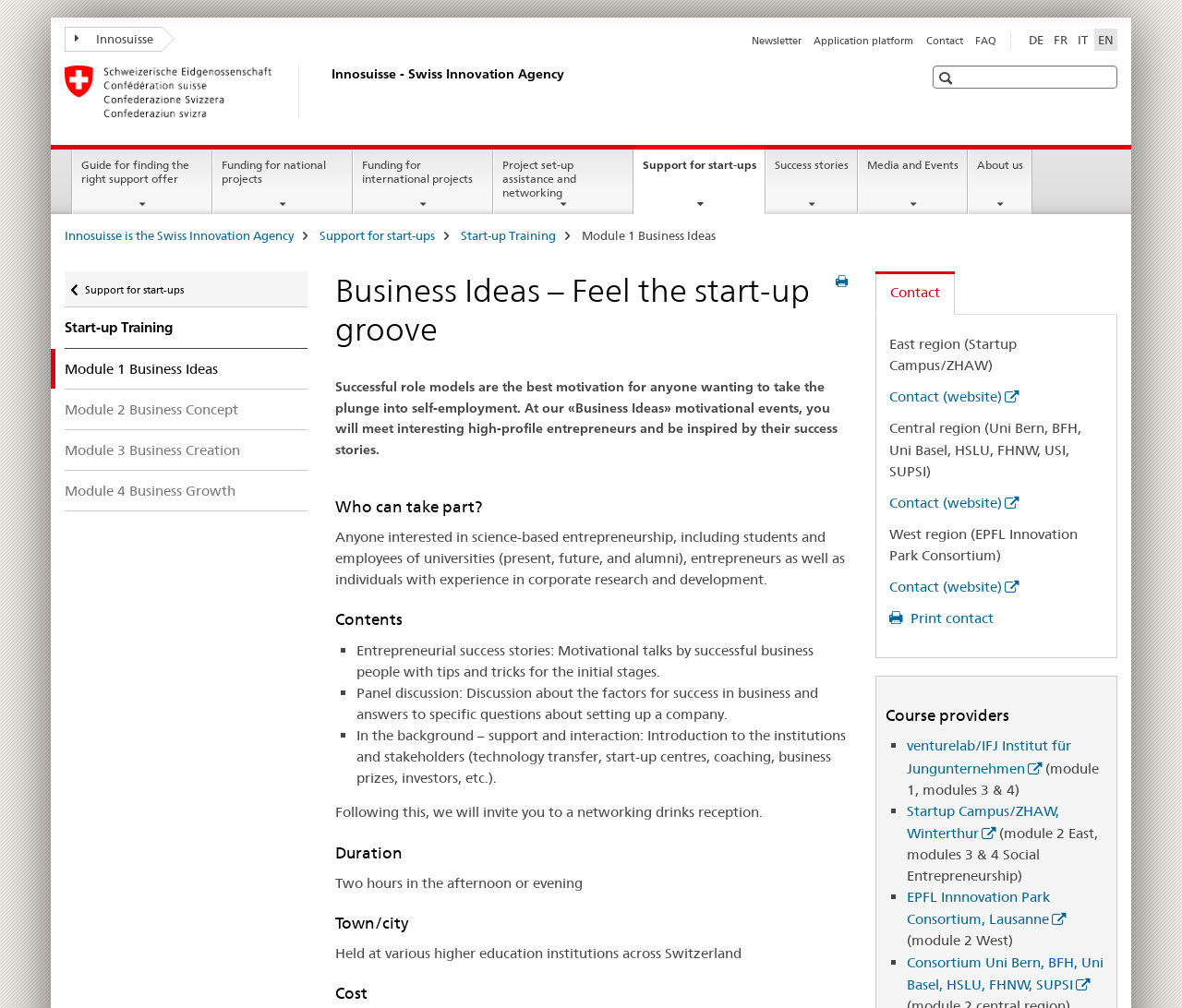Locate the bounding box coordinates of the element that needs to be clicked to carry out the instruction: "Search for something". The coordinates should be given as four float numbers ranging from 0 to 1, i.e., [left, top, right, bottom].

[0.789, 0.065, 0.945, 0.088]